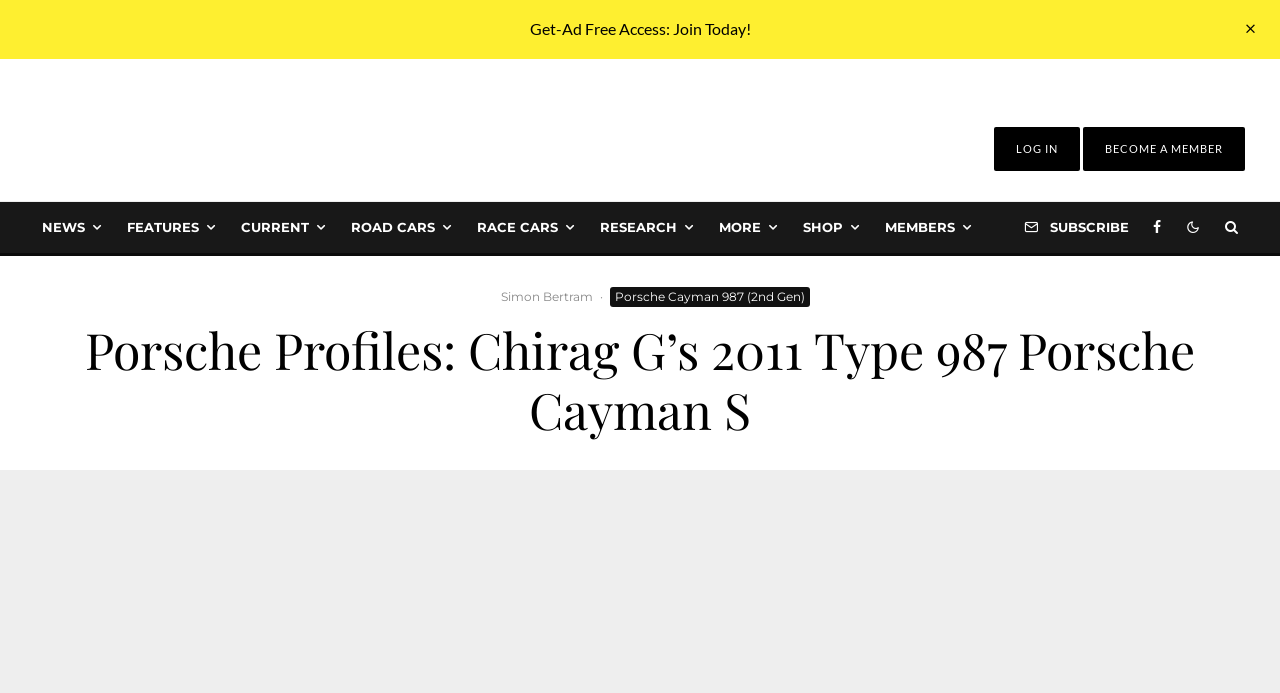Give a concise answer using one word or a phrase to the following question:
What is the name of the Porsche model featured?

2011 Type 987 Porsche Cayman S